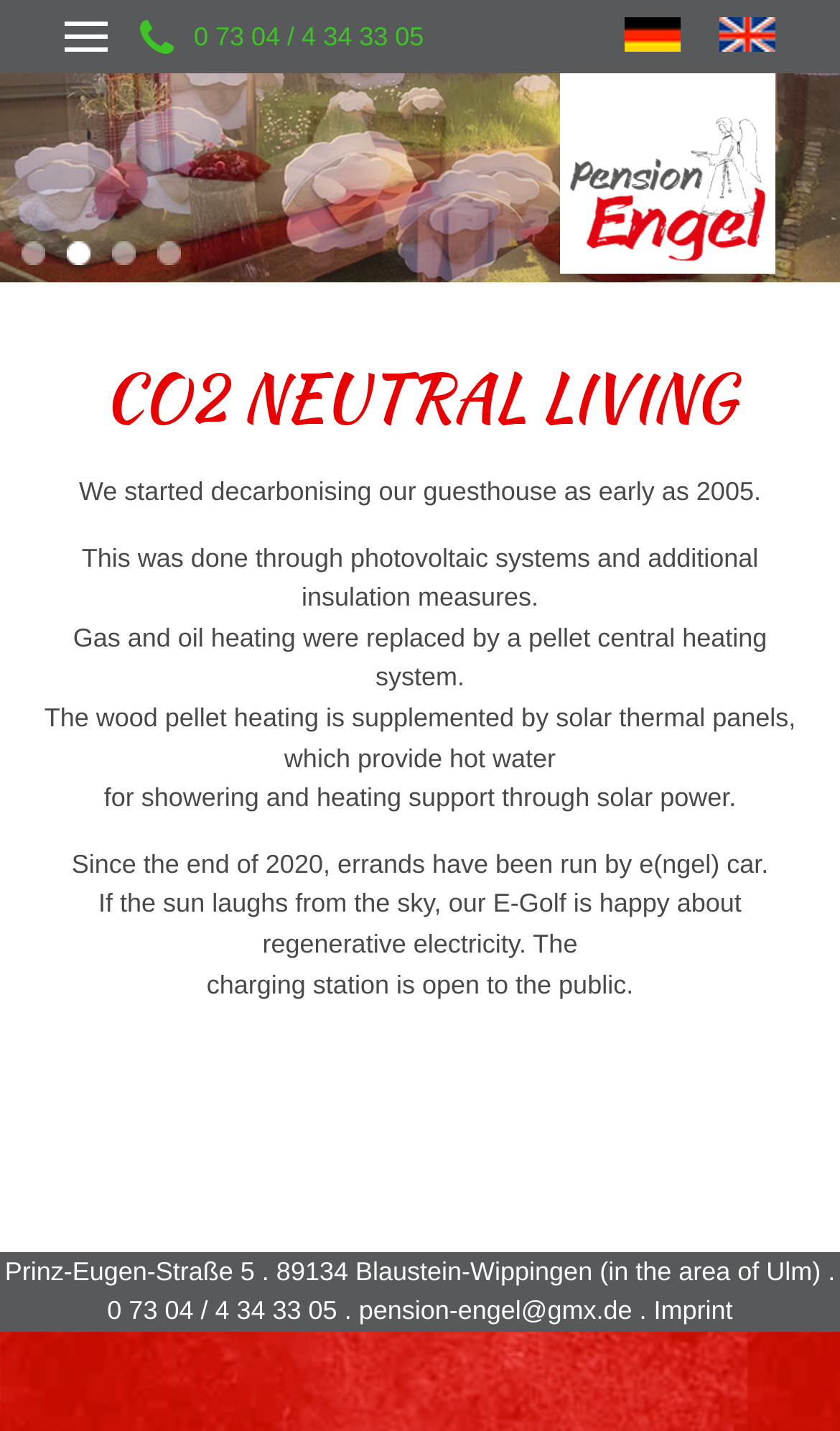Please specify the bounding box coordinates of the region to click in order to perform the following instruction: "Visit the imprint page".

[0.778, 0.905, 0.872, 0.926]